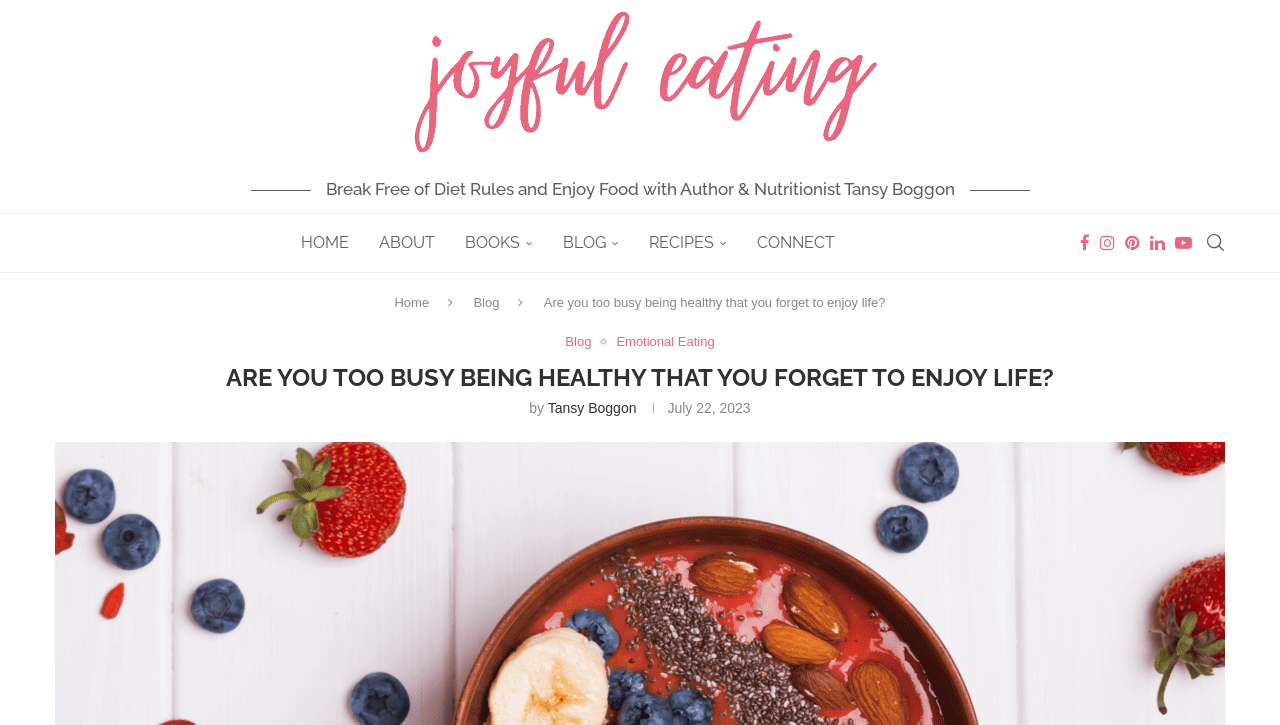What is the name of the website?
Please analyze the image and answer the question with as much detail as possible.

I found the answer by looking at the link with the text 'Joyful Eating Nutrition' at the top of the page, which indicates that it is the name of the website.